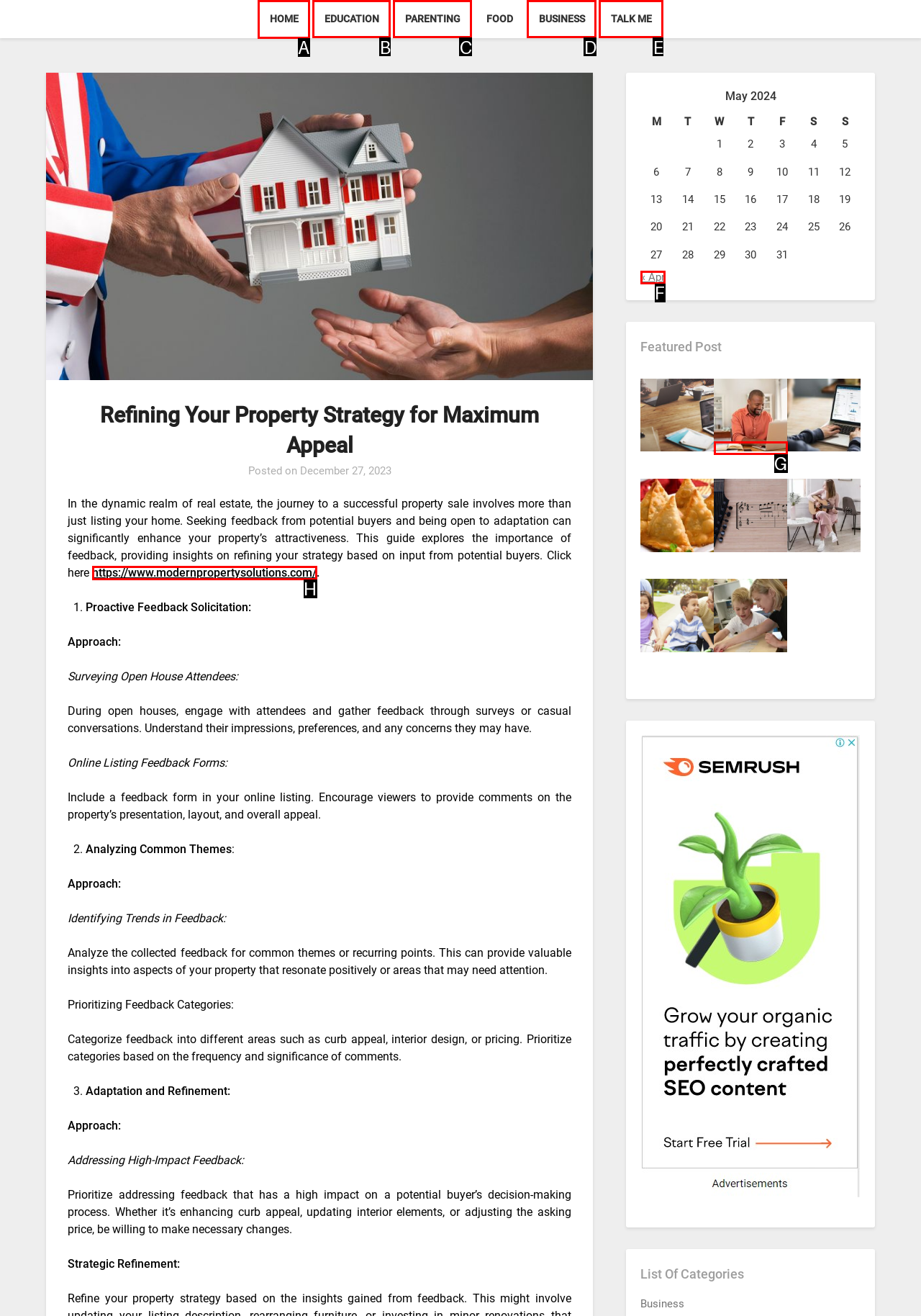Point out the HTML element I should click to achieve the following: Click HOME Reply with the letter of the selected element.

A